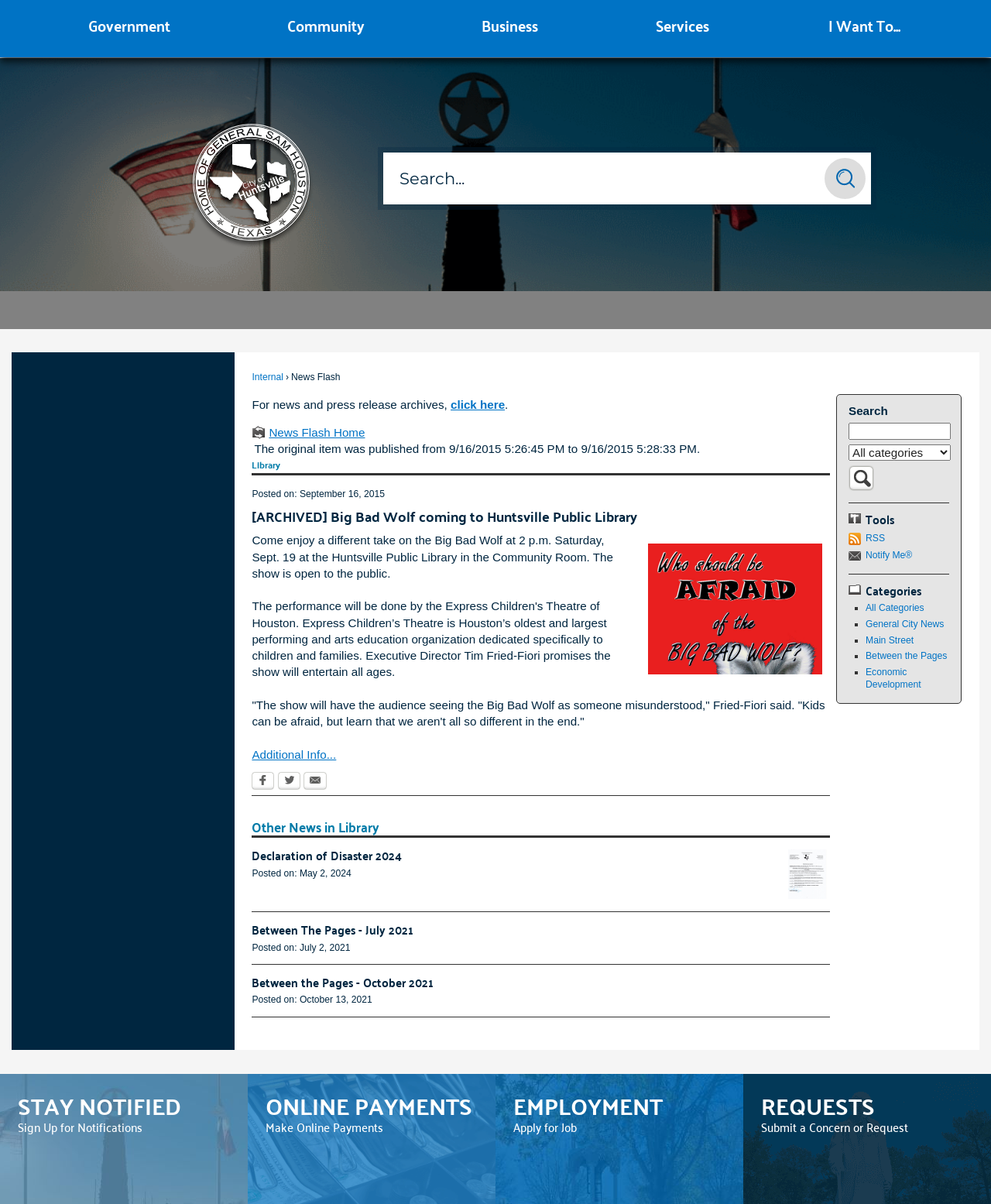Determine the bounding box coordinates of the area to click in order to meet this instruction: "Click on Dr. Jeff Livingston".

None